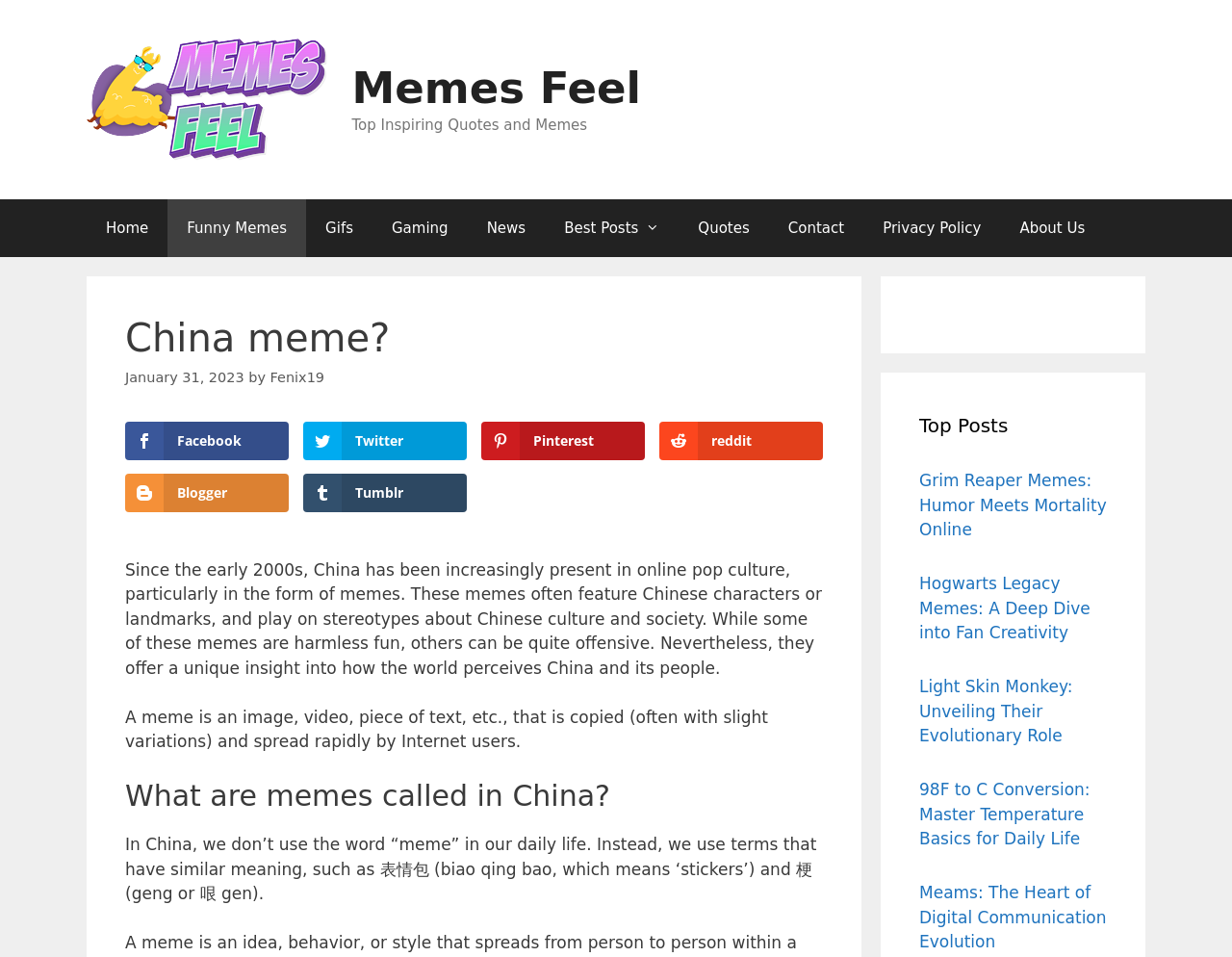Extract the bounding box of the UI element described as: "Gaming".

[0.302, 0.208, 0.379, 0.269]